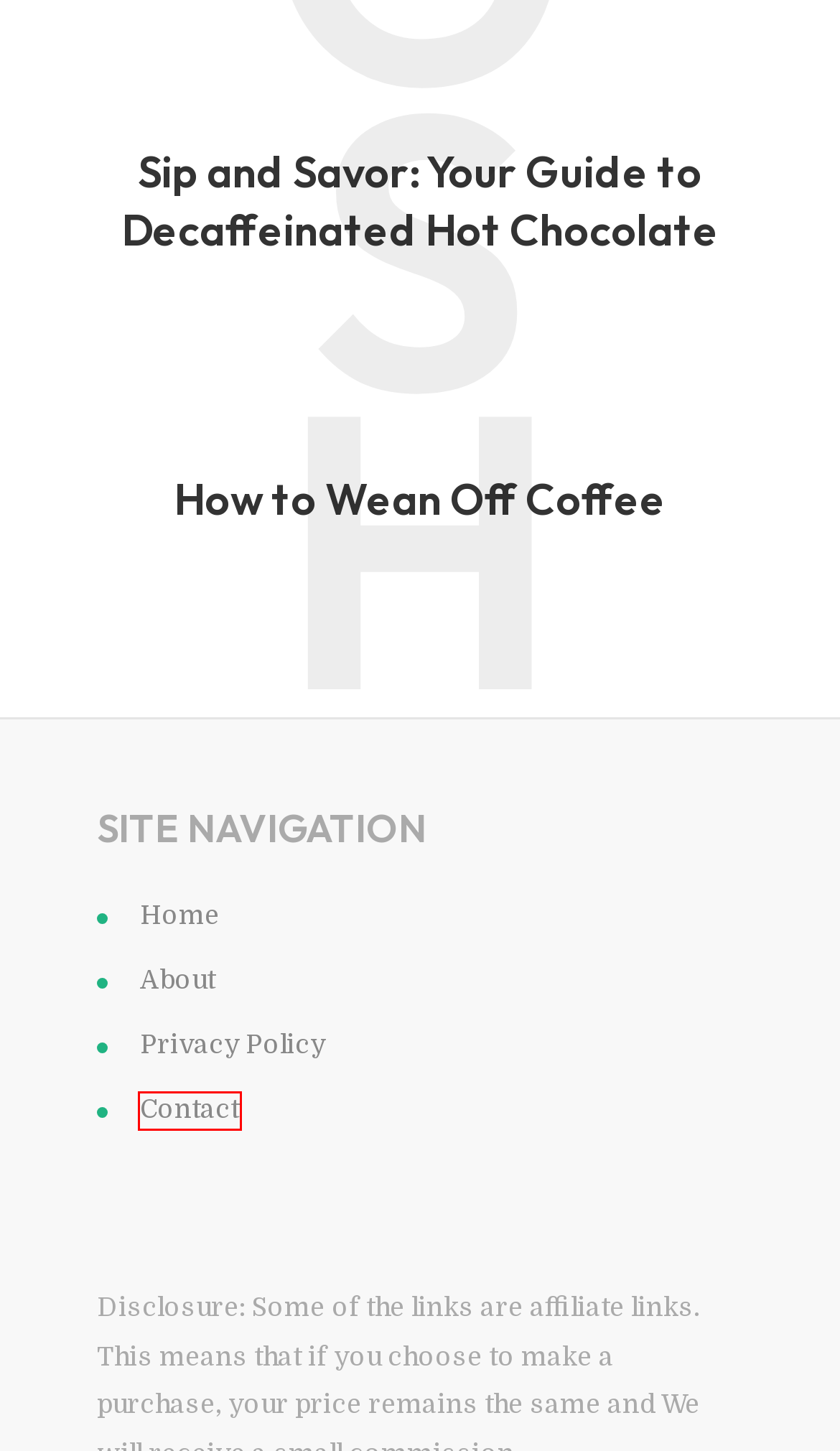You’re provided with a screenshot of a webpage that has a red bounding box around an element. Choose the best matching webpage description for the new page after clicking the element in the red box. The options are:
A. Espresso Single Shot Vs Double Shot - What Are The Main Differences - A Great Coffee
B. what is white coffee made of
C. Contact - A Great Coffee
D. Sip and Savor: Your Guide to Decaffeinated Hot Chocolate
E. Privacy Policy - A Great Coffee
F. About - A Great Coffee
G. How to Drain a Bunn Coffee Maker - A Great Coffee
H. how to wean off coffee

C